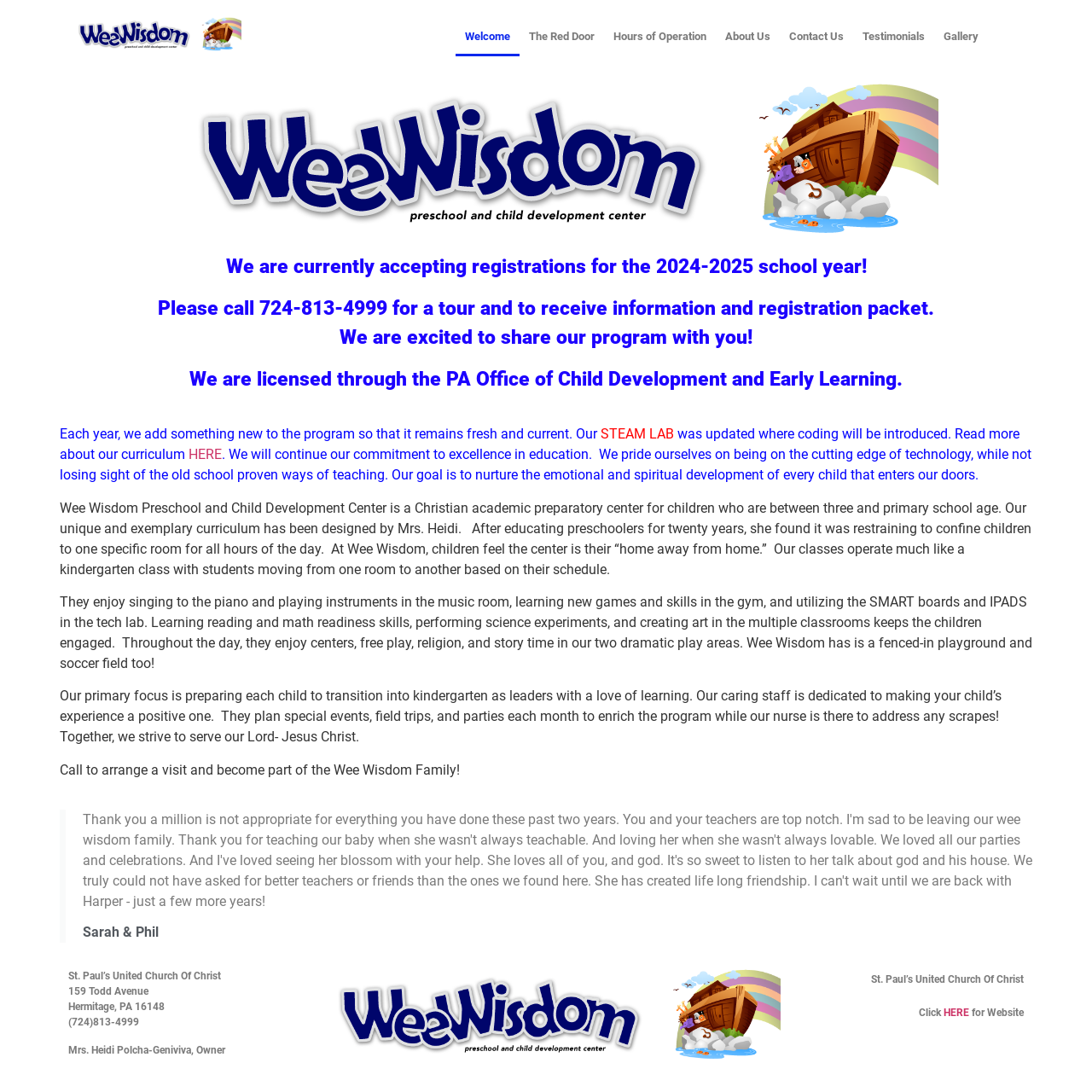Provide your answer in a single word or phrase: 
What is the name of the owner of Wee Wisdom?

Mrs. Heidi Polcha-Geniviva